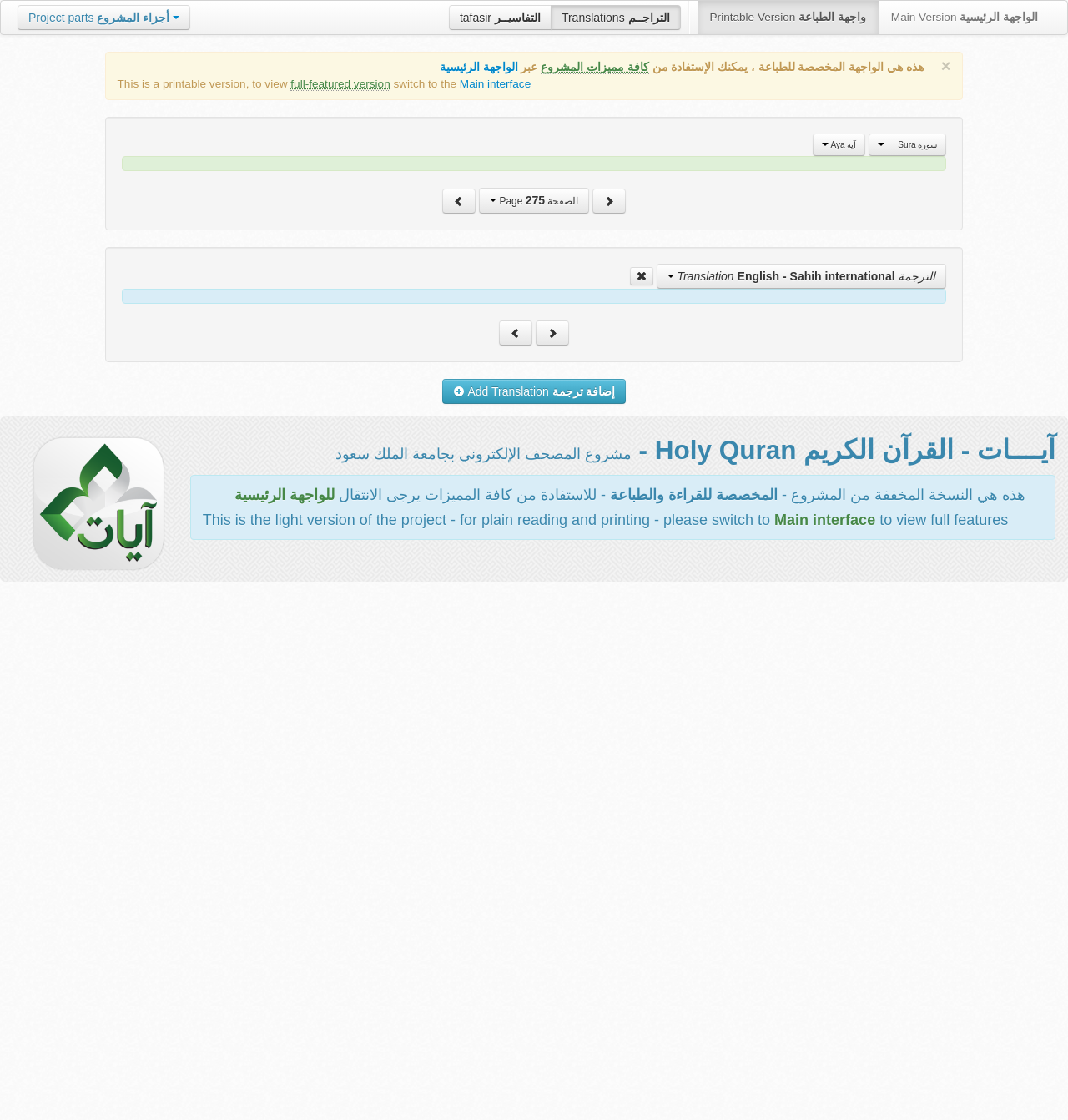Please identify the bounding box coordinates of the element's region that I should click in order to complete the following instruction: "Switch to the main interface". The bounding box coordinates consist of four float numbers between 0 and 1, i.e., [left, top, right, bottom].

[0.823, 0.001, 0.984, 0.031]